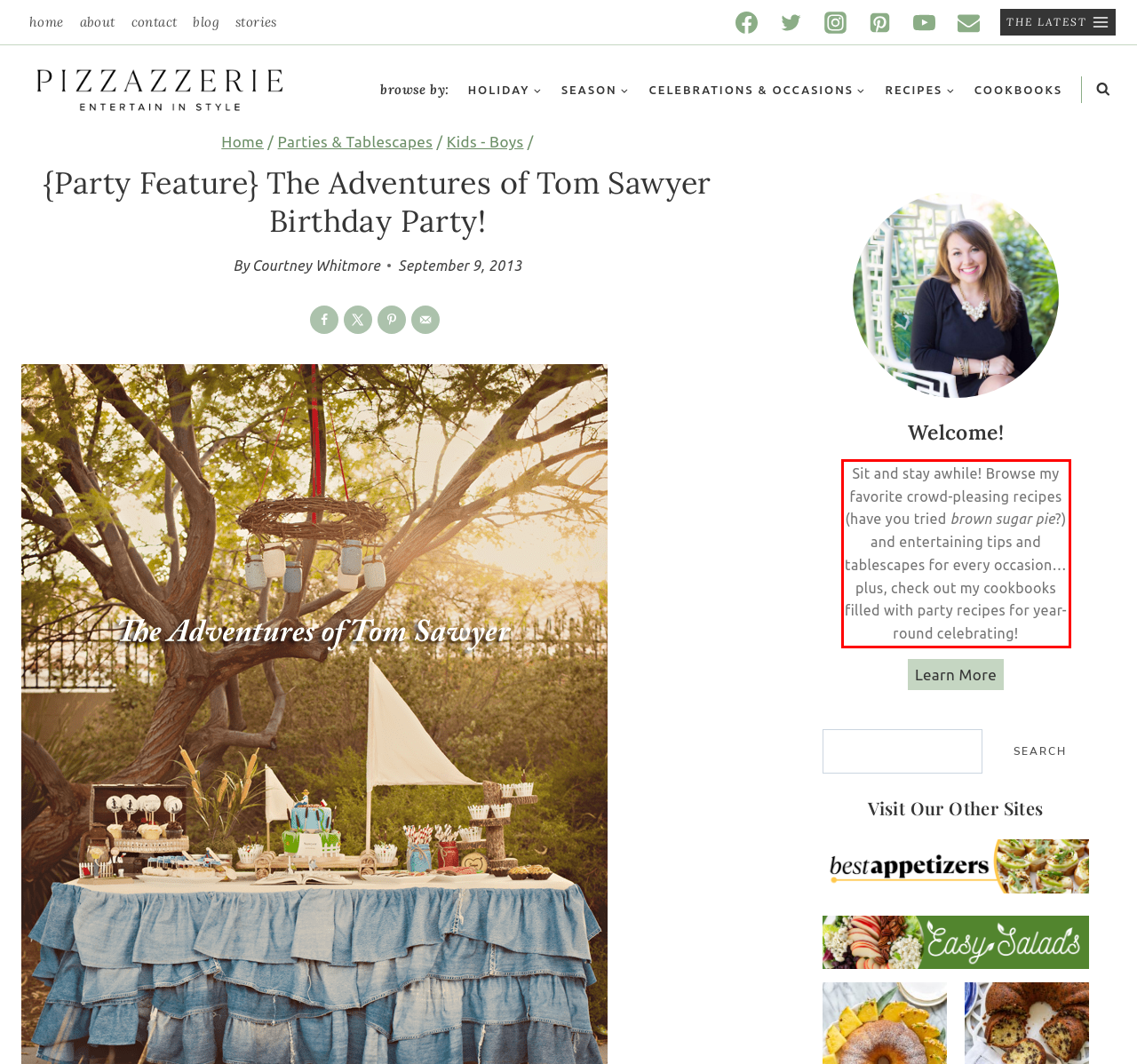Identify the text inside the red bounding box in the provided webpage screenshot and transcribe it.

Sit and stay awhile! Browse my favorite crowd-pleasing recipes (have you tried brown sugar pie?) and entertaining tips and tablescapes for every occasion…plus, check out my cookbooks filled with party recipes for year-round celebrating!